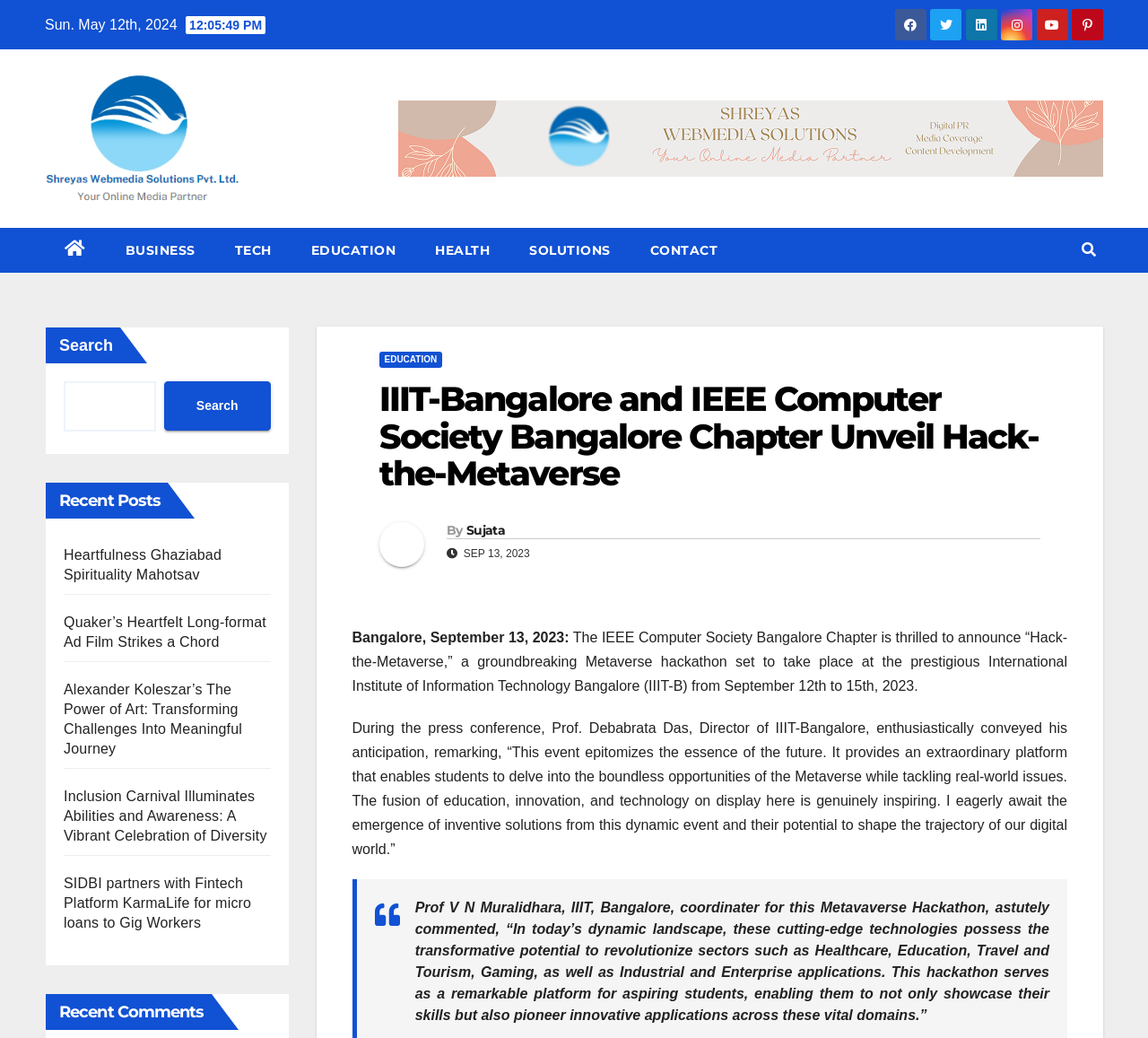Return the bounding box coordinates of the UI element that corresponds to this description: "Heartfulness Ghaziabad Spirituality Mahotsav". The coordinates must be given as four float numbers in the range of 0 and 1, [left, top, right, bottom].

[0.055, 0.527, 0.193, 0.561]